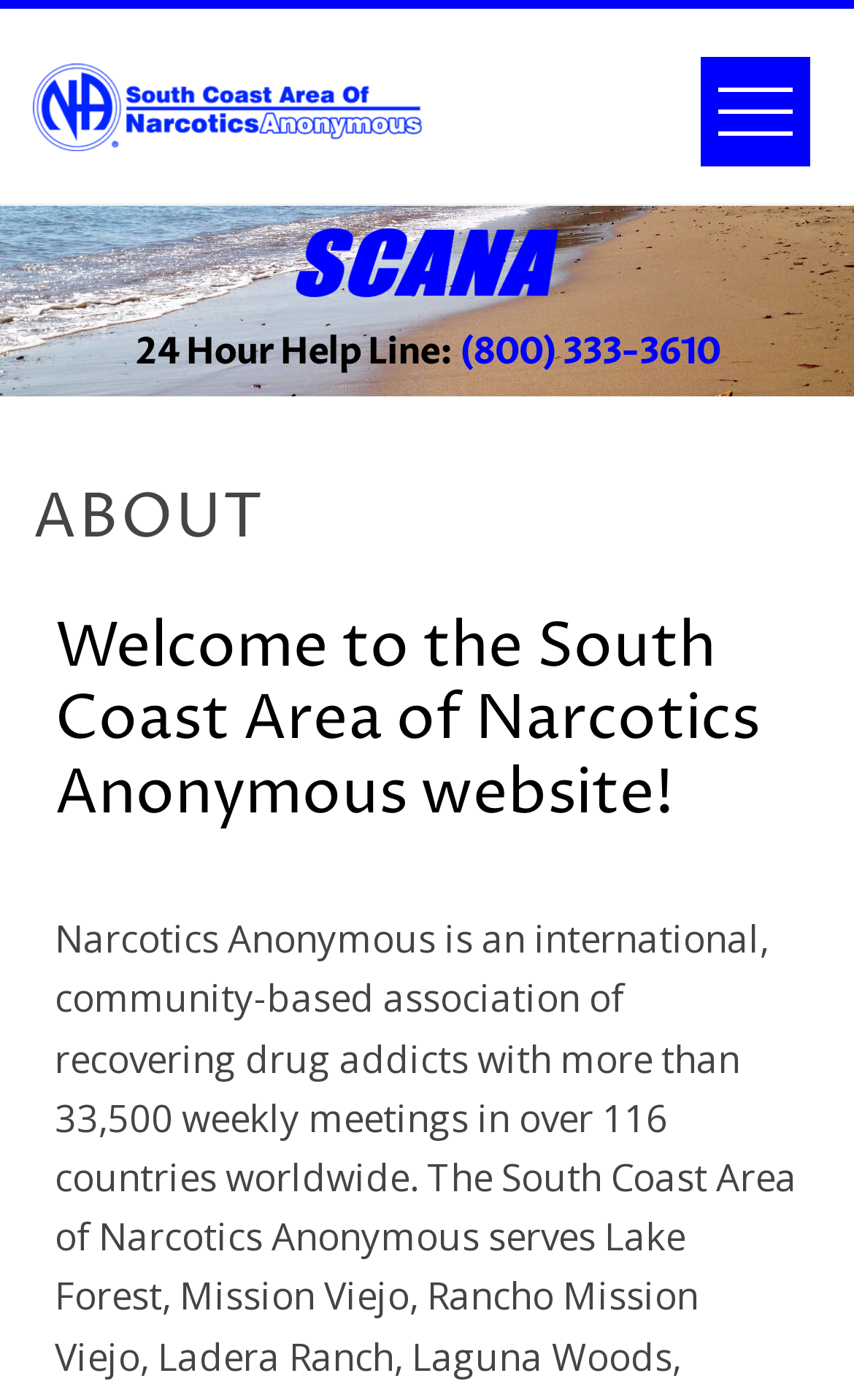Answer this question in one word or a short phrase: What is the logo image description?

SCANA logo